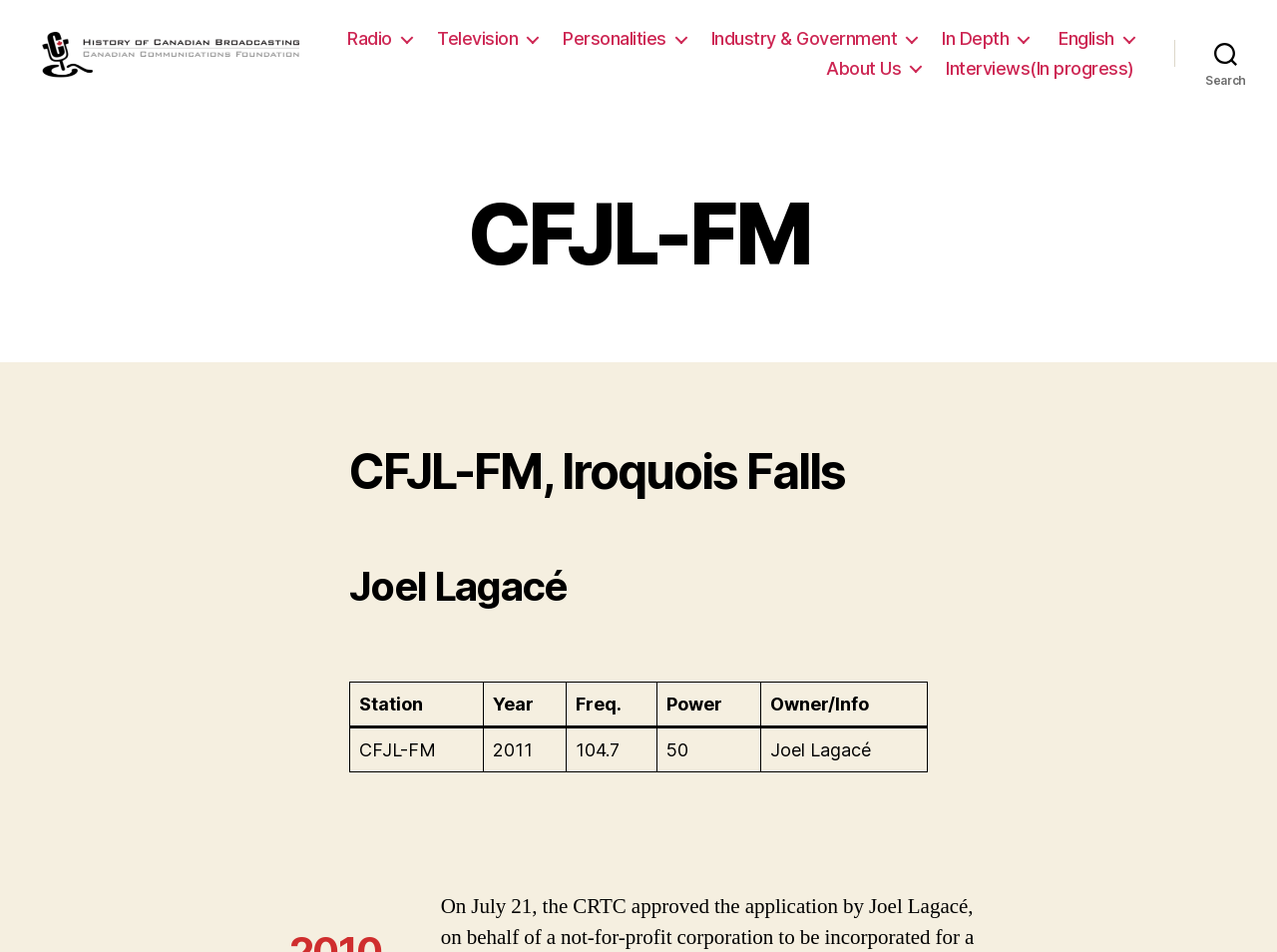What is the frequency of CFJL-FM?
Relying on the image, give a concise answer in one word or a brief phrase.

104.7